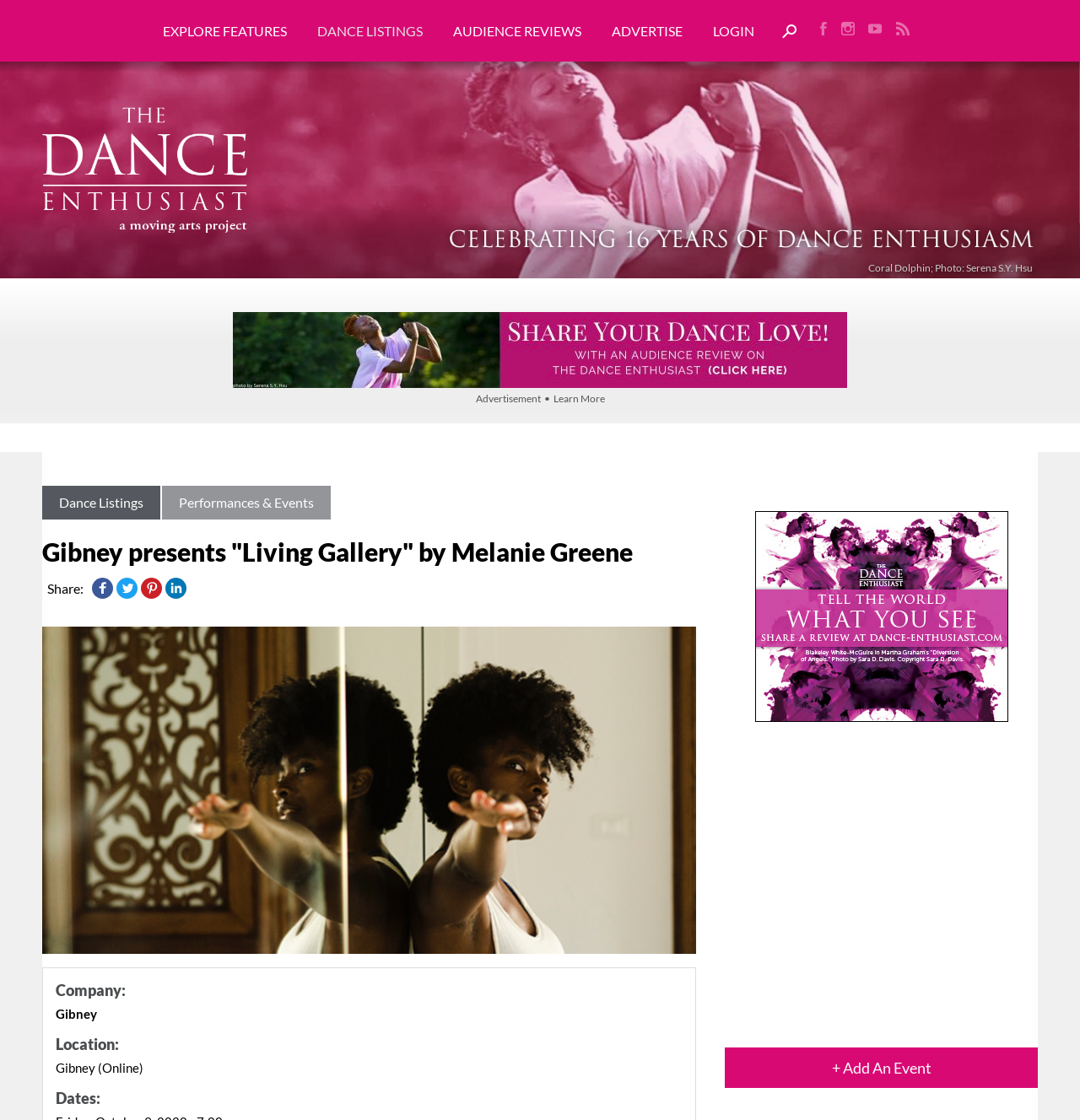What is the principal heading displayed on the webpage?

Gibney presents "Living Gallery" by Melanie Greene